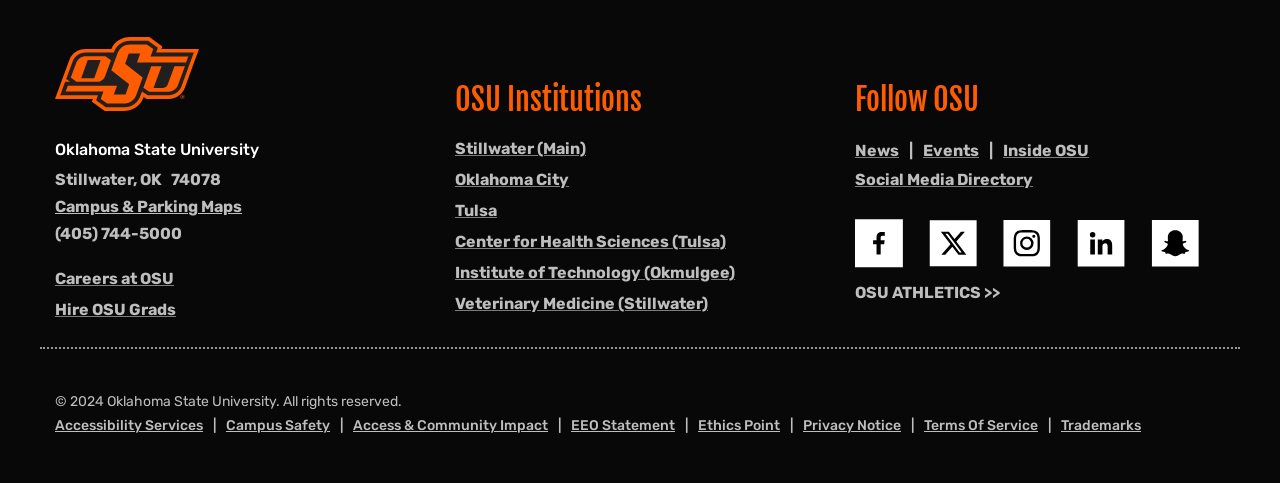What is the phone number of the university?
Could you answer the question with a detailed and thorough explanation?

The phone number of the university is (405) 744-5000, which is a link element located at the top left corner of the webpage with a bounding box coordinate of [0.043, 0.46, 0.142, 0.516].